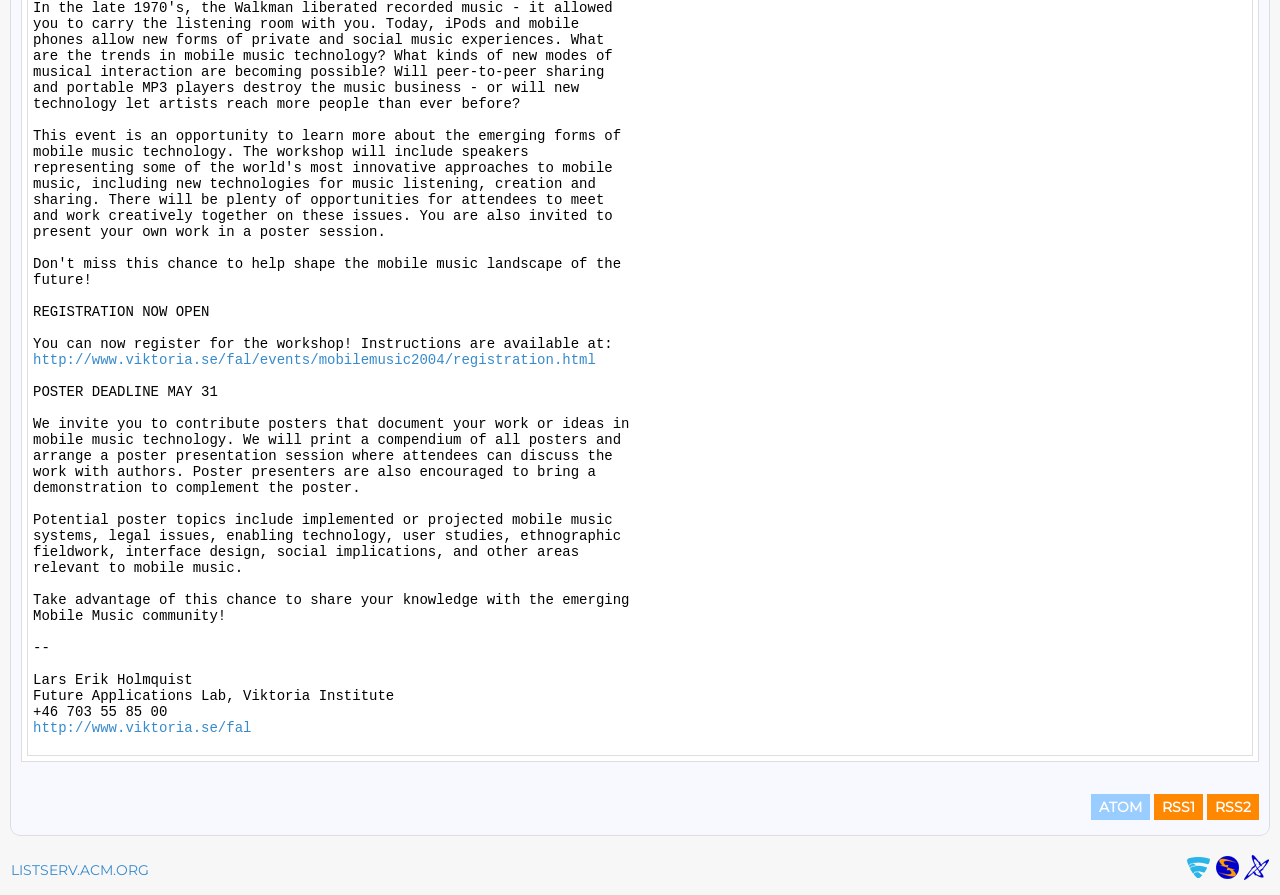Locate the bounding box of the user interface element based on this description: "ATOM".

[0.852, 0.887, 0.898, 0.916]